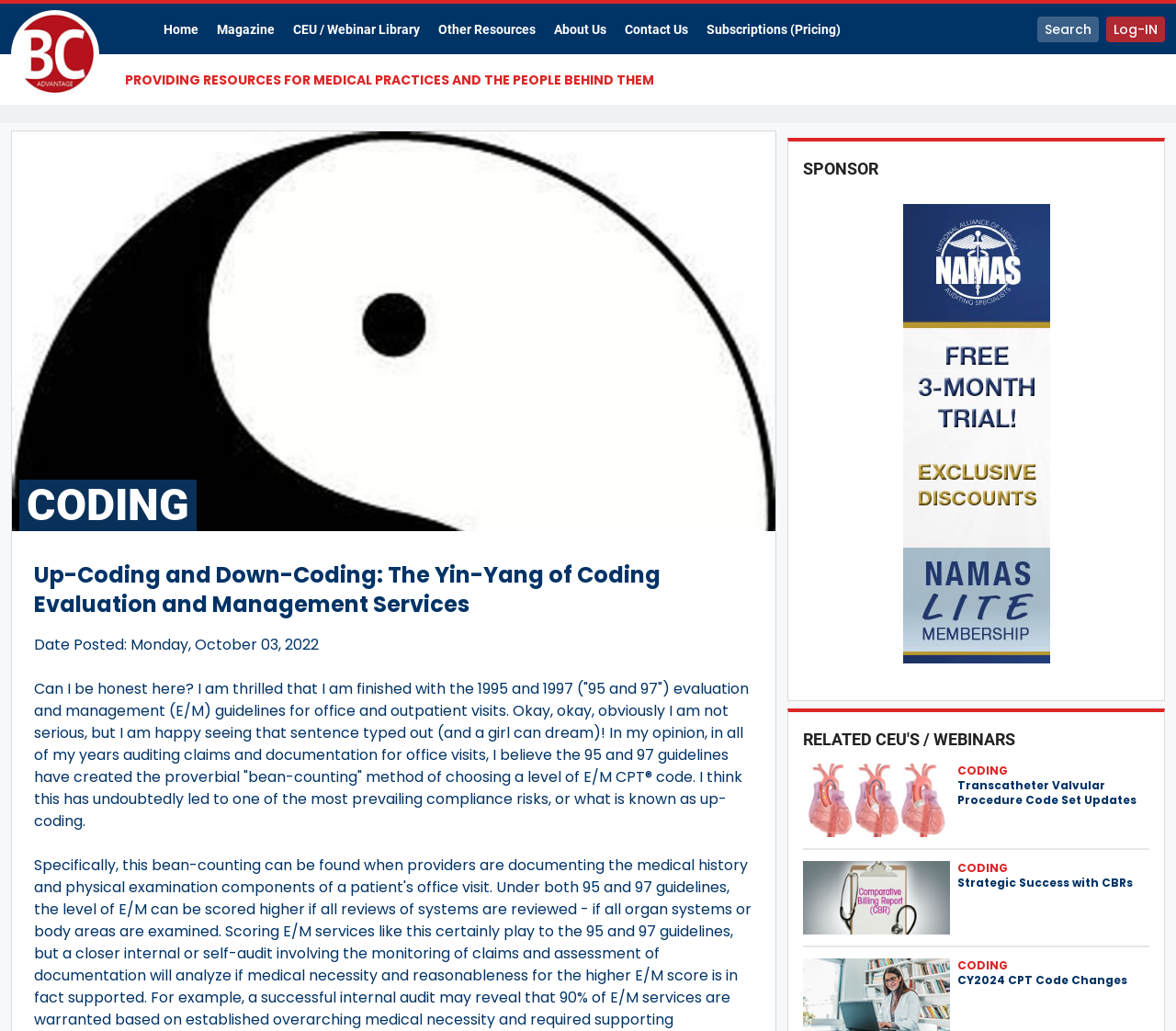Can you find the bounding box coordinates for the element that needs to be clicked to execute this instruction: "Explore ScaleGrid for MySQL"? The coordinates should be given as four float numbers between 0 and 1, i.e., [left, top, right, bottom].

None